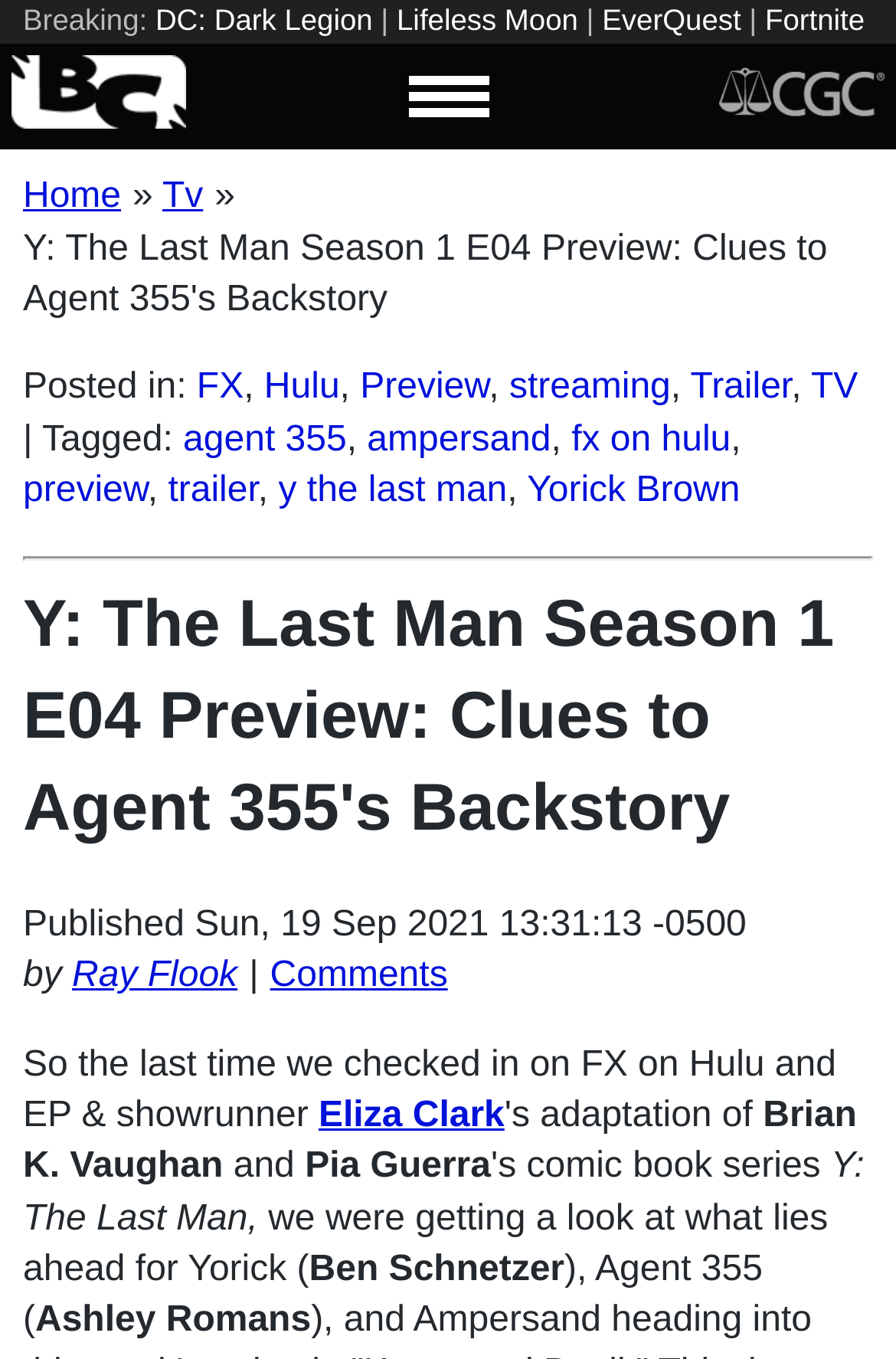Use a single word or phrase to answer this question: 
What is the name of the actress who plays Agent 355?

Ashley Romans